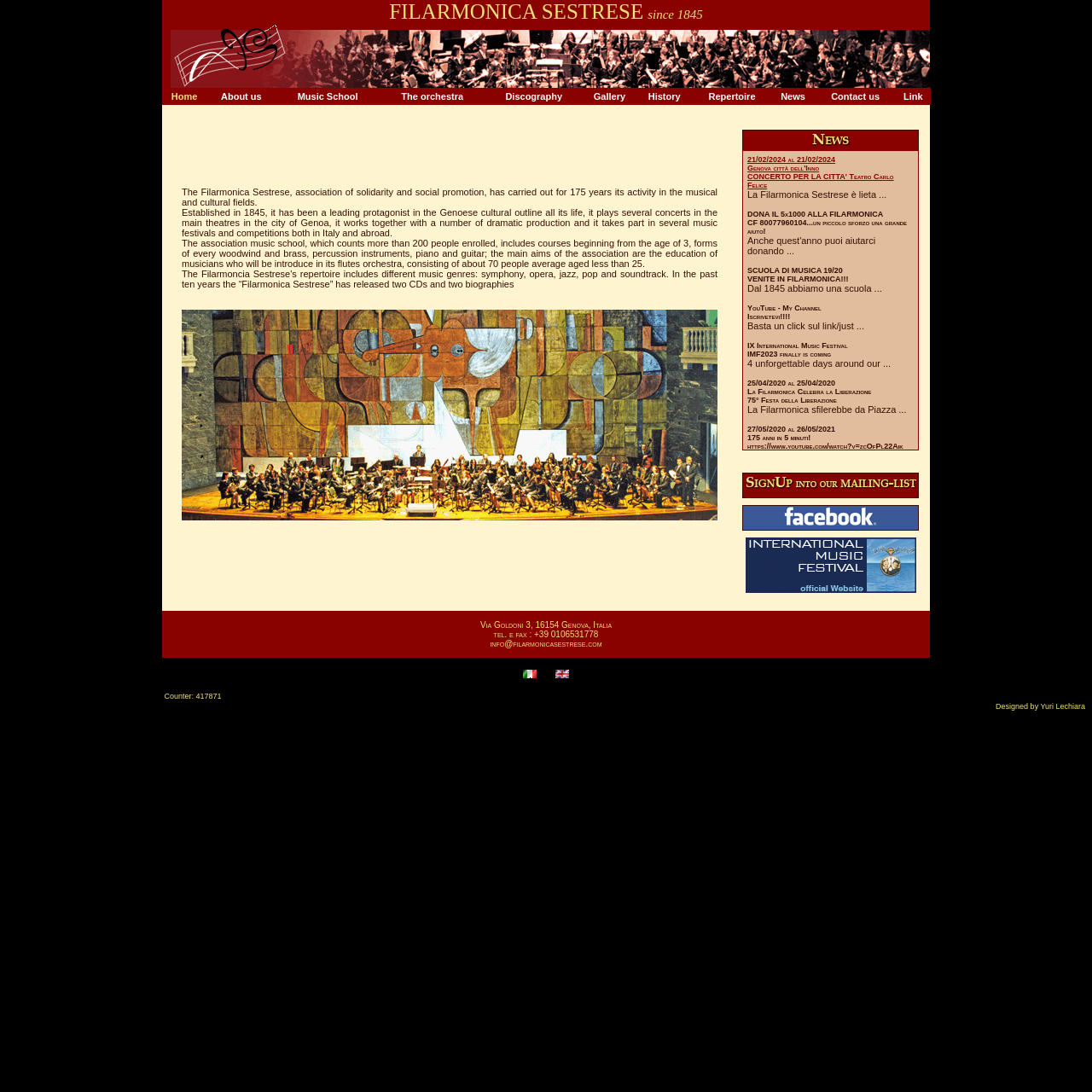Determine the bounding box coordinates of the clickable region to carry out the instruction: "Contact Filarmonica Sestrese".

[0.761, 0.084, 0.805, 0.093]